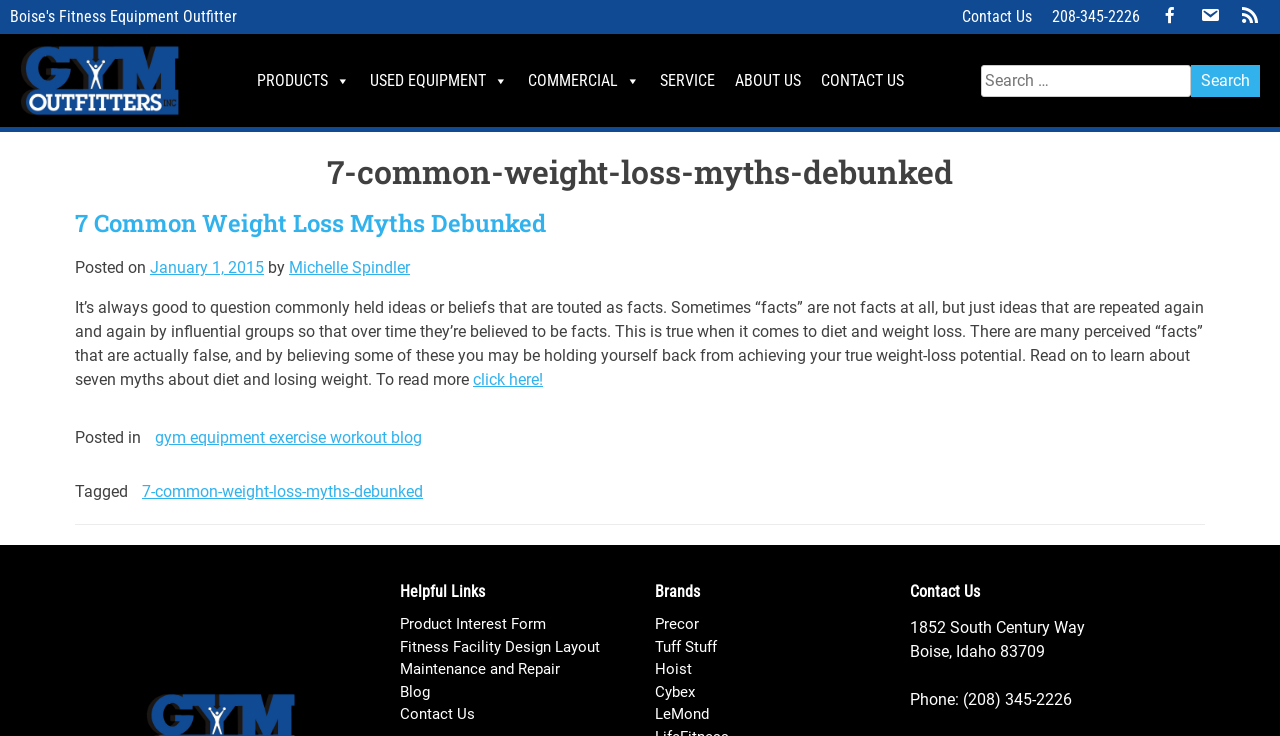Answer the question below with a single word or a brief phrase: 
What is the phone number of Gym Outfitters?

(208) 345-2226